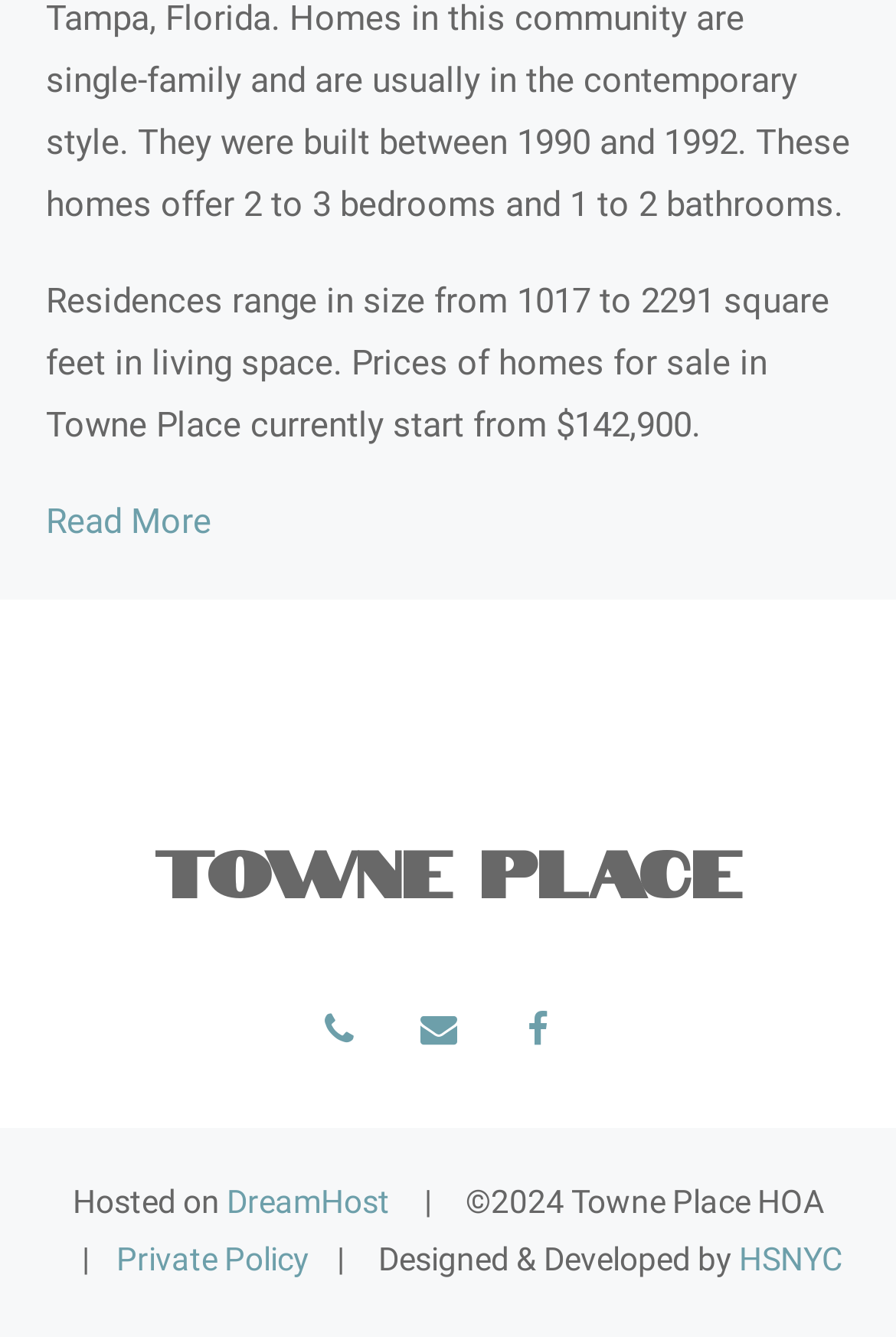Please give a succinct answer to the question in one word or phrase:
What is the name of the hosting company?

DreamHost